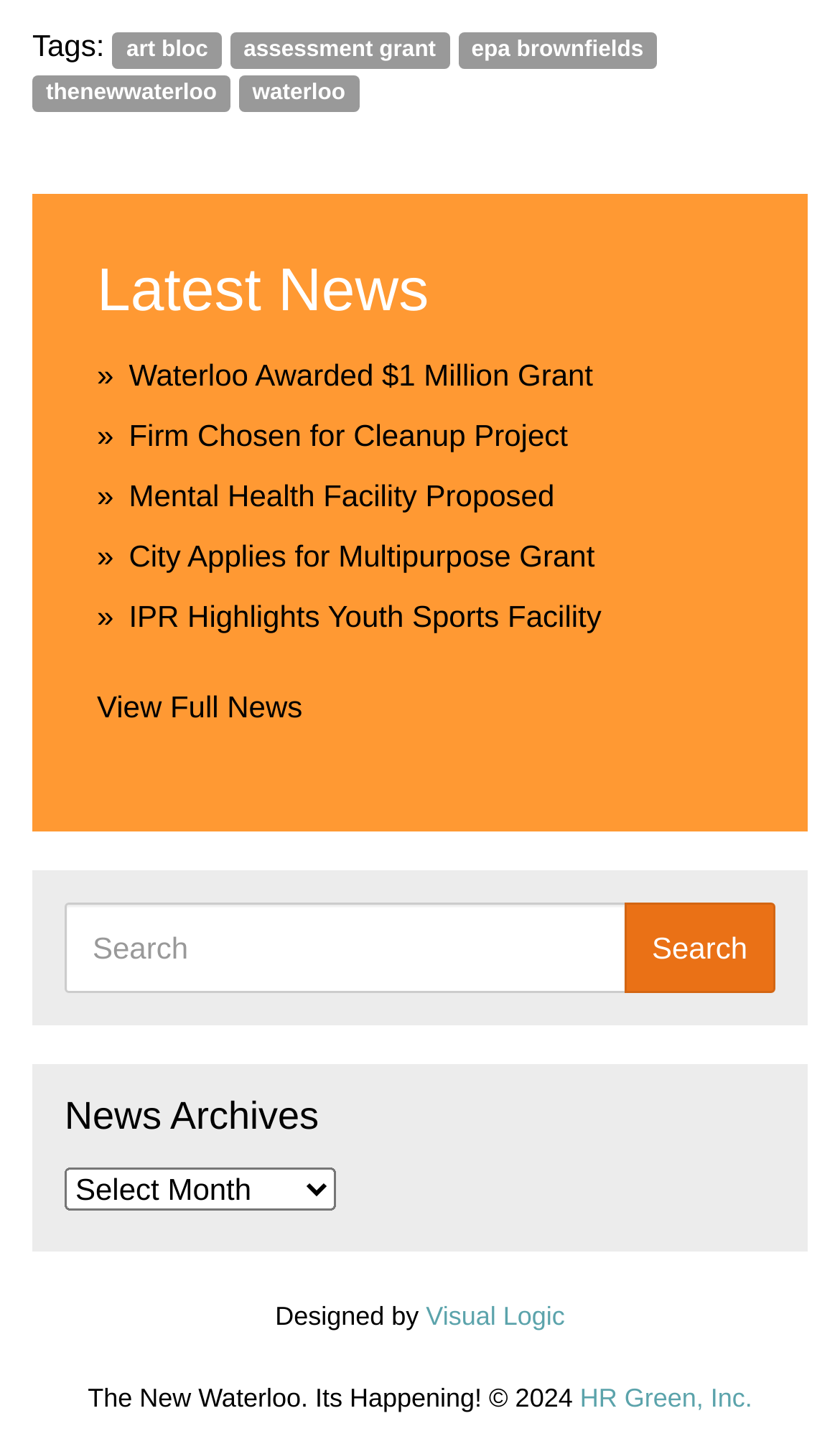Please answer the following query using a single word or phrase: 
What is the name of the company that designed the website?

Visual Logic